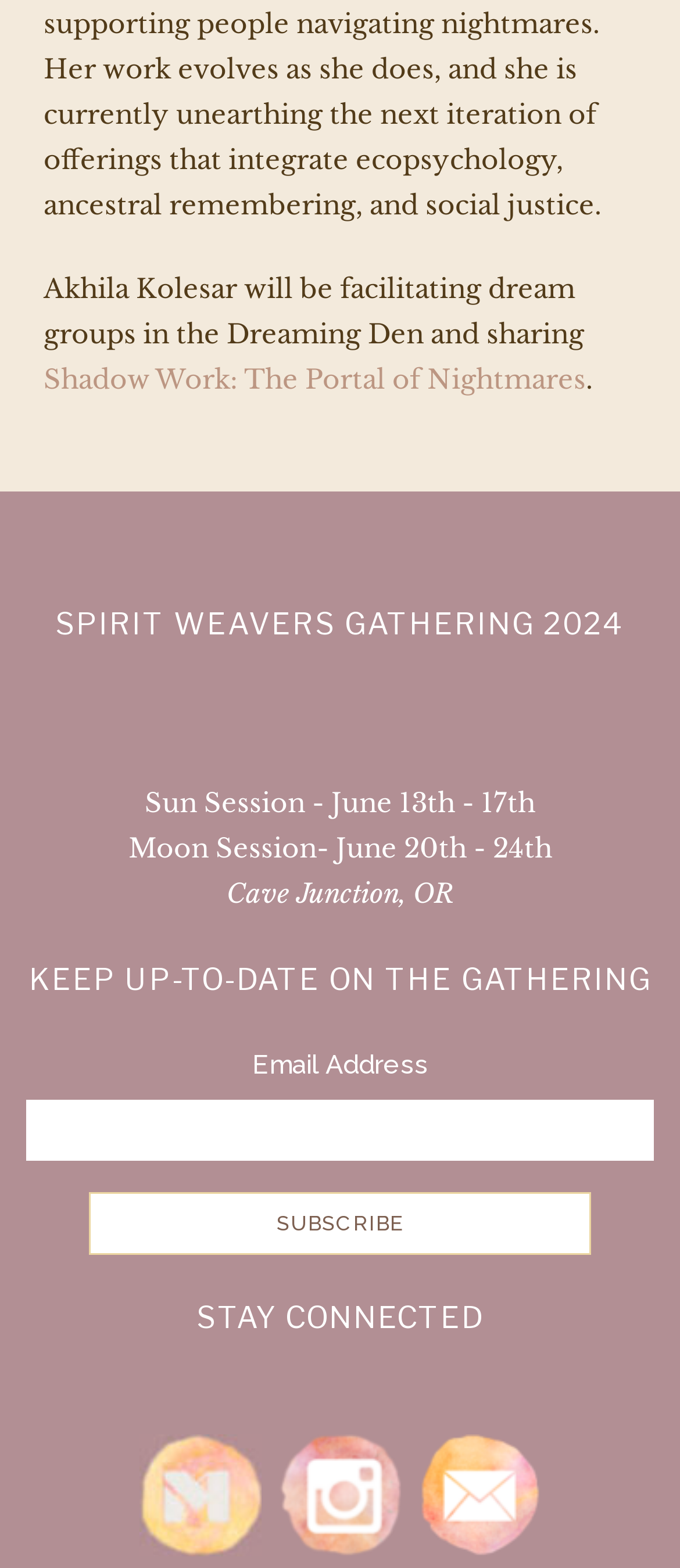What is the name of the facilitator?
Look at the image and answer the question with a single word or phrase.

Akhila Kolesar